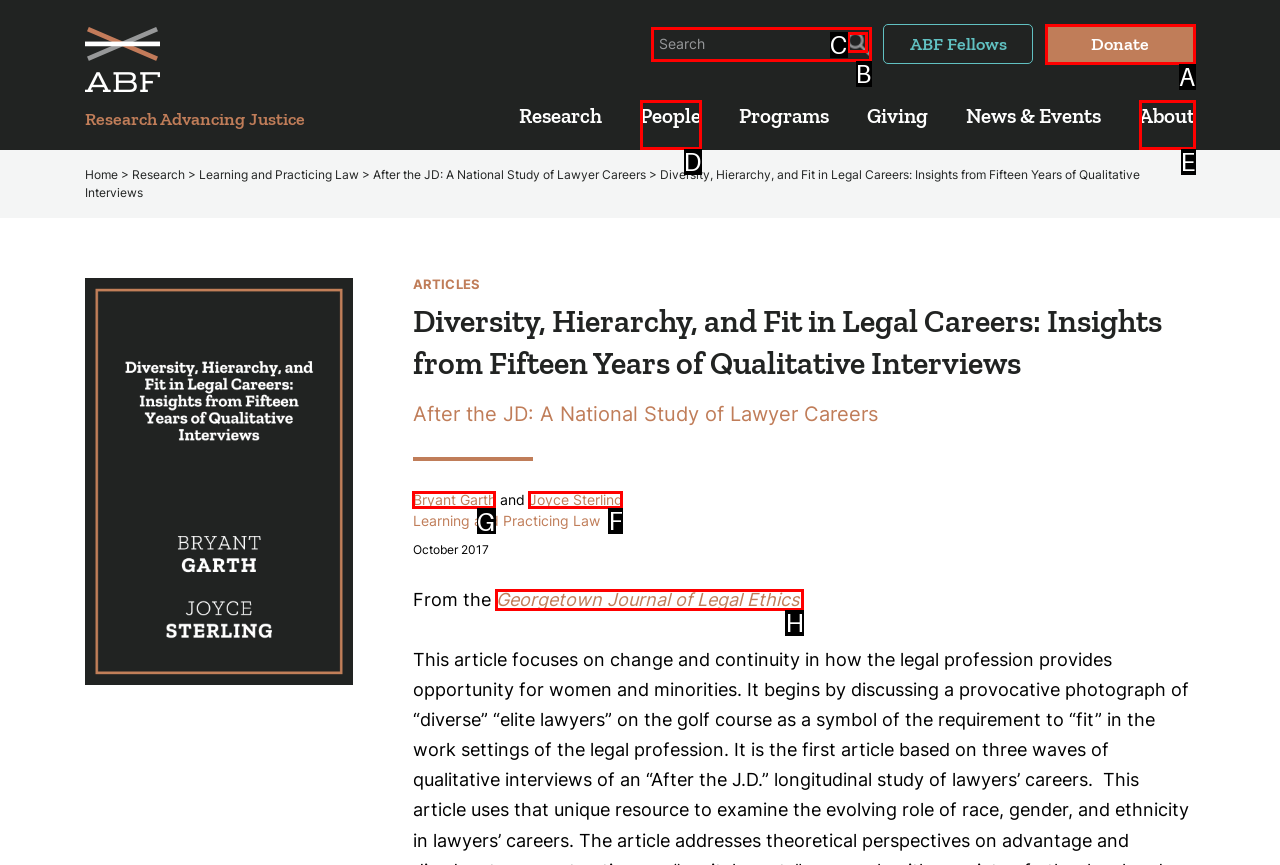Figure out which option to click to perform the following task: Click on 'Is Full Moon good for astrophotography?'
Provide the letter of the correct option in your response.

None